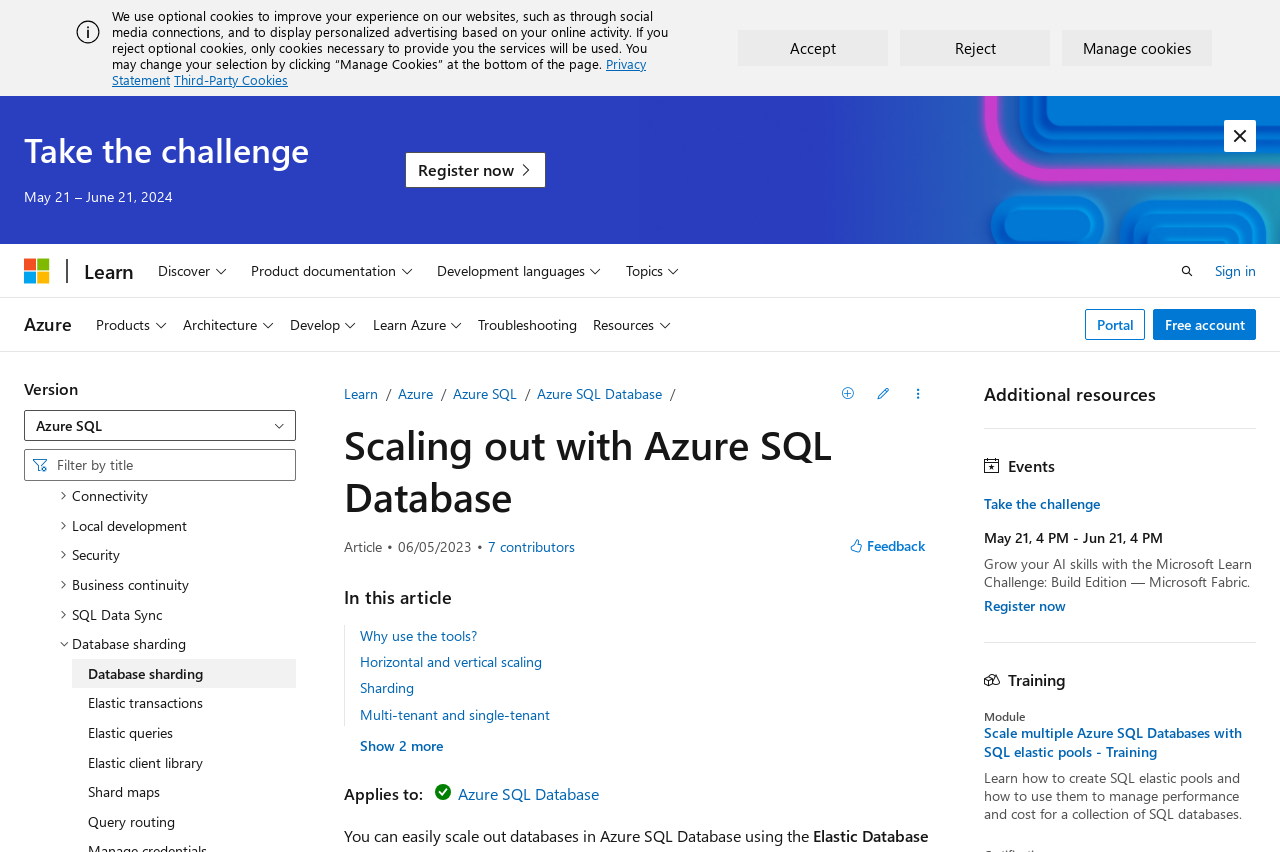Identify the bounding box coordinates of the clickable region necessary to fulfill the following instruction: "Click on the 'https://cashlandloans.net/installment-loans-ky/' link". The bounding box coordinates should be four float numbers between 0 and 1, i.e., [left, top, right, bottom].

None